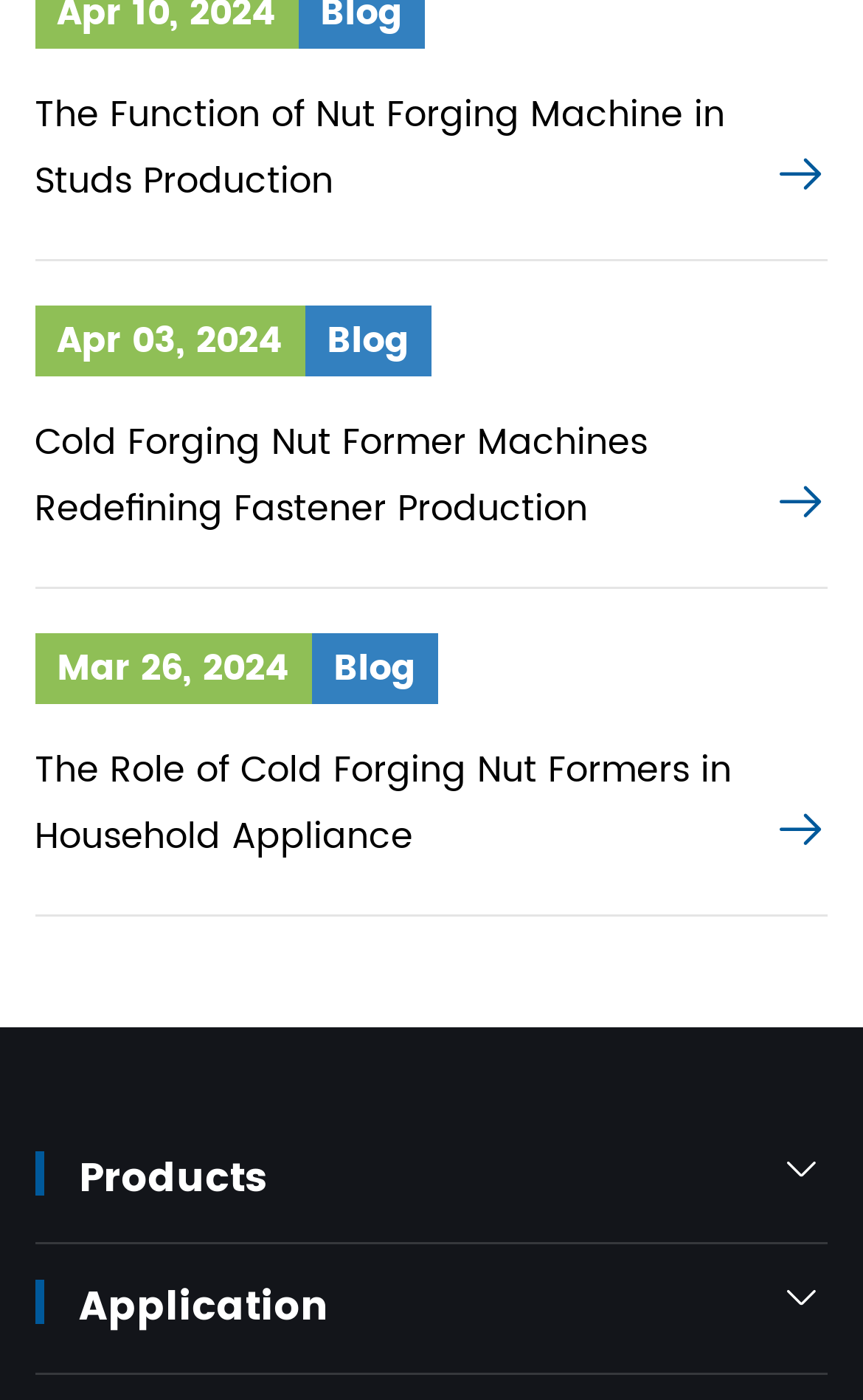Based on the image, provide a detailed and complete answer to the question: 
What is the date of the latest blog post?

I looked for the earliest date among the StaticText elements, which are likely to represent the dates of the blog posts, and found 'Apr 03, 2024'.